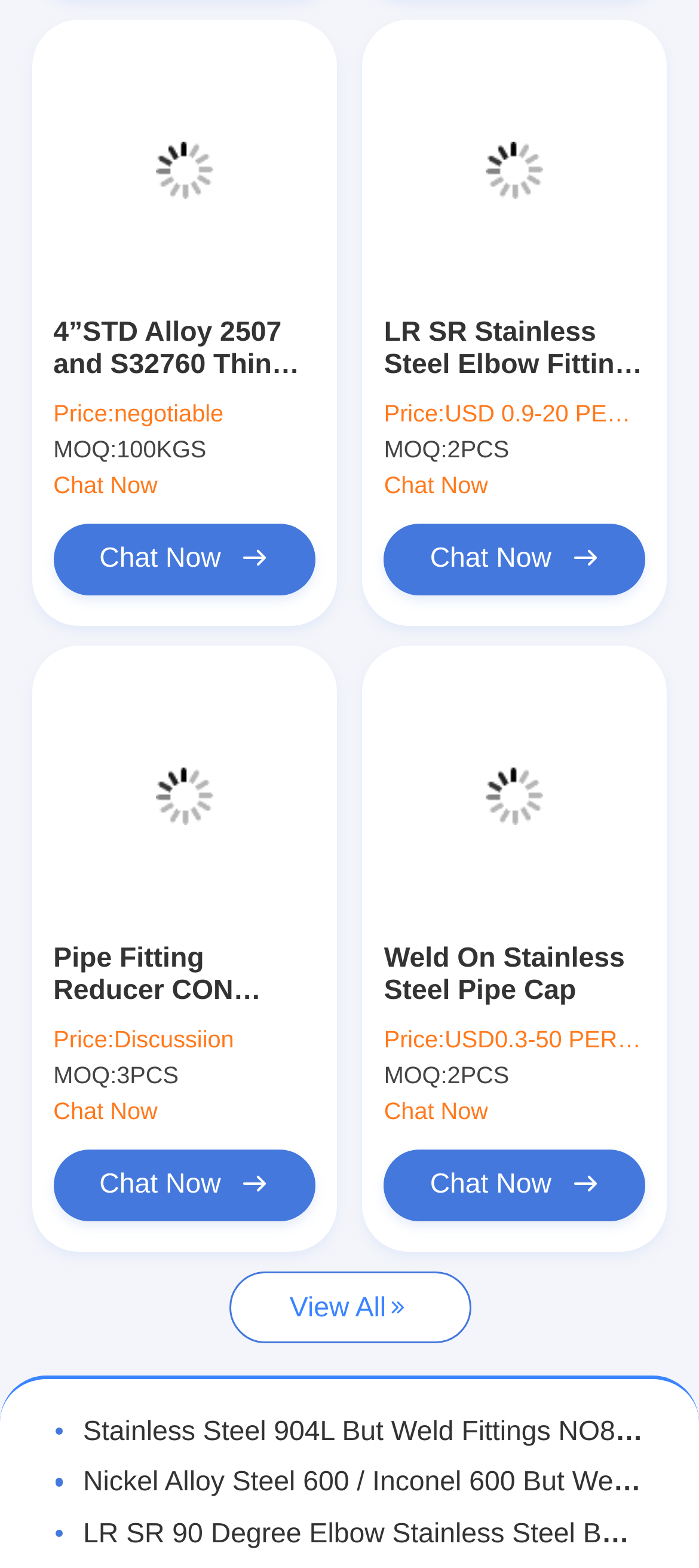What is the price range of the products on this webpage?
Based on the visual content, answer with a single word or a brief phrase.

USD 0.3-50 PER PC